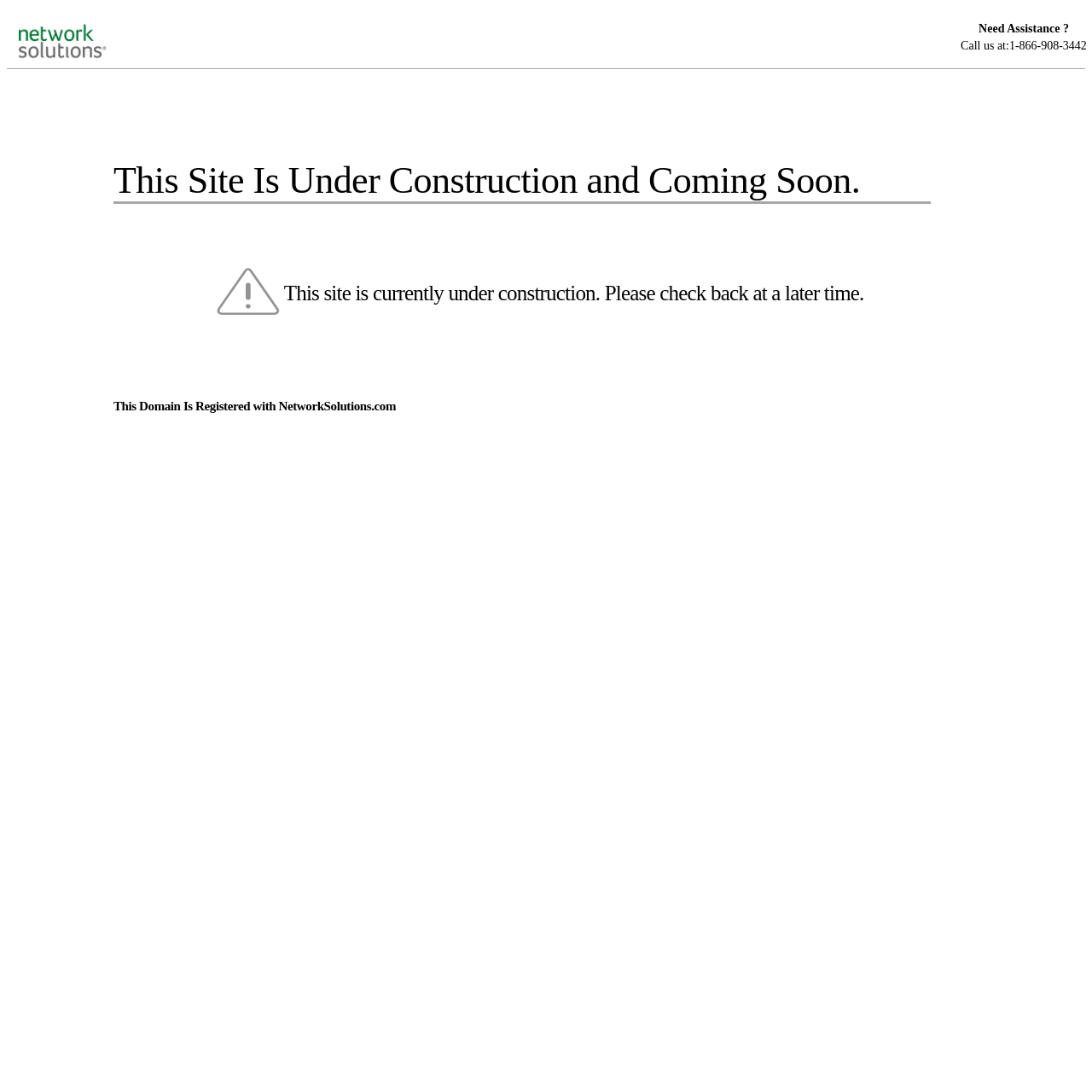What is the phone number to call for assistance?
Based on the screenshot, provide a one-word or short-phrase response.

1-866-908-3442